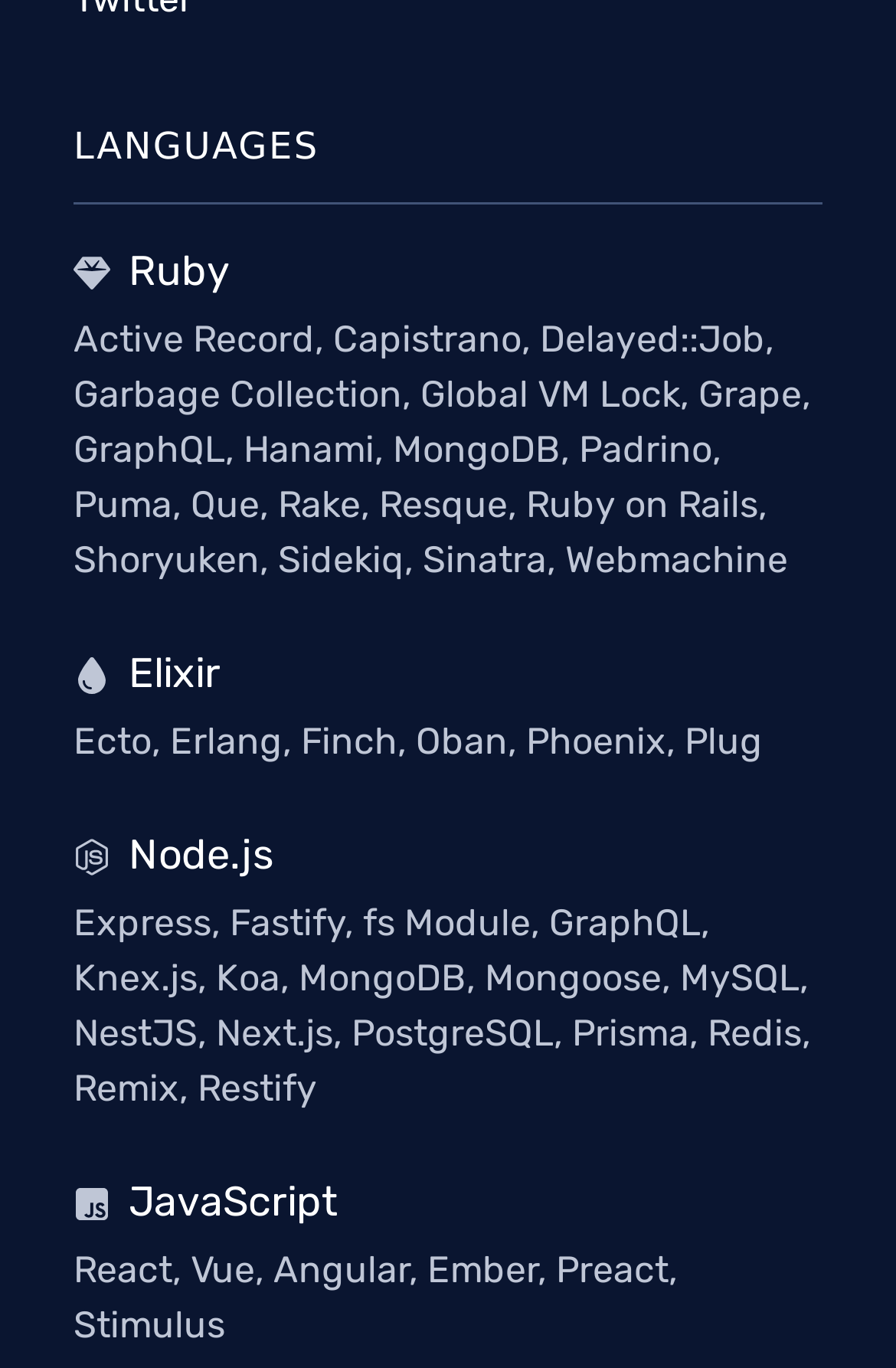Provide the bounding box coordinates of the HTML element this sentence describes: "Instagram". The bounding box coordinates consist of four float numbers between 0 and 1, i.e., [left, top, right, bottom].

None